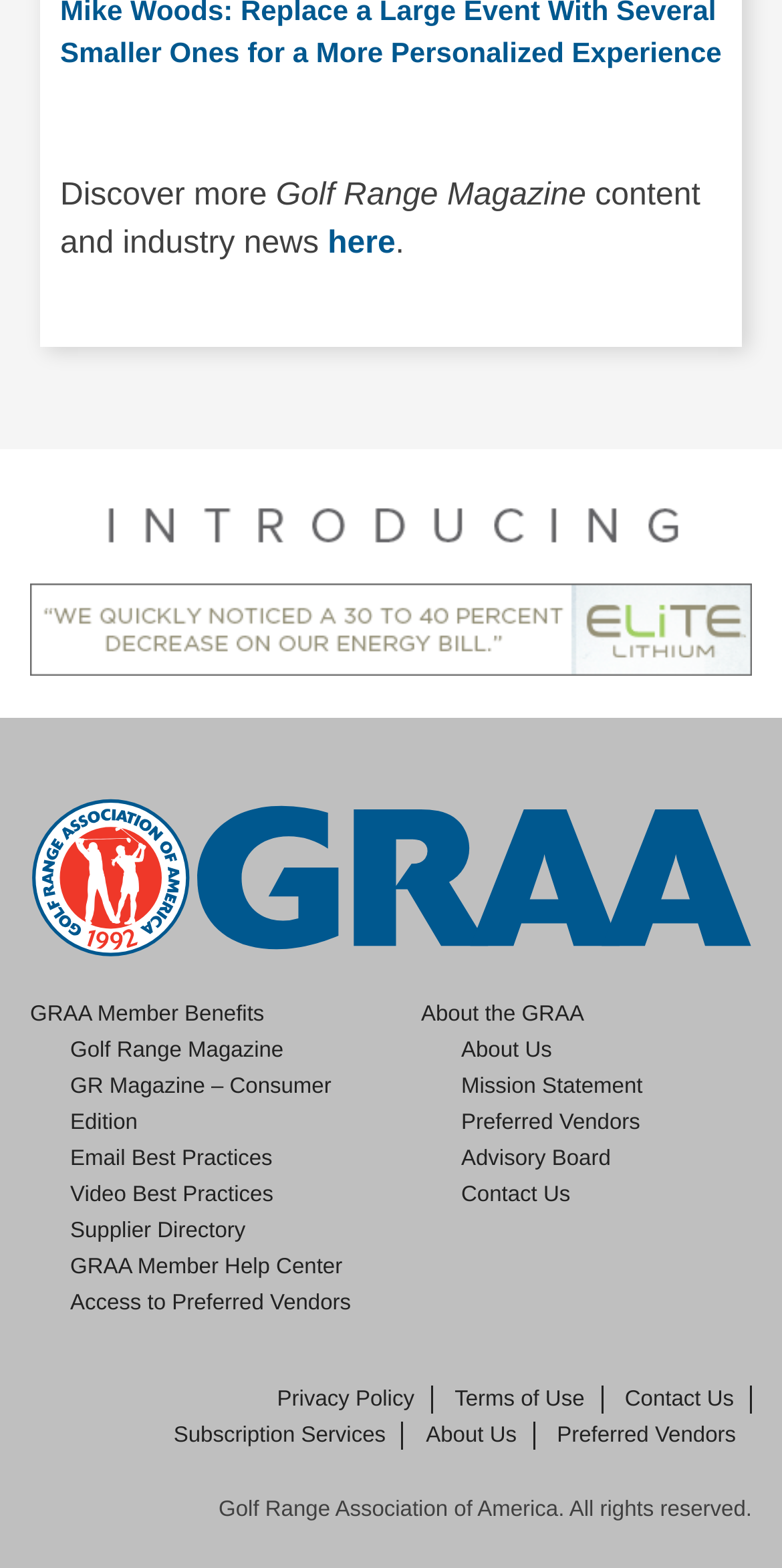What is the name of the organization?
Carefully analyze the image and provide a detailed answer to the question.

The name of the organization can be found in the static text element 'Golf Range Association of America. All rights reserved.' with bounding box coordinates [0.28, 0.956, 0.962, 0.971].